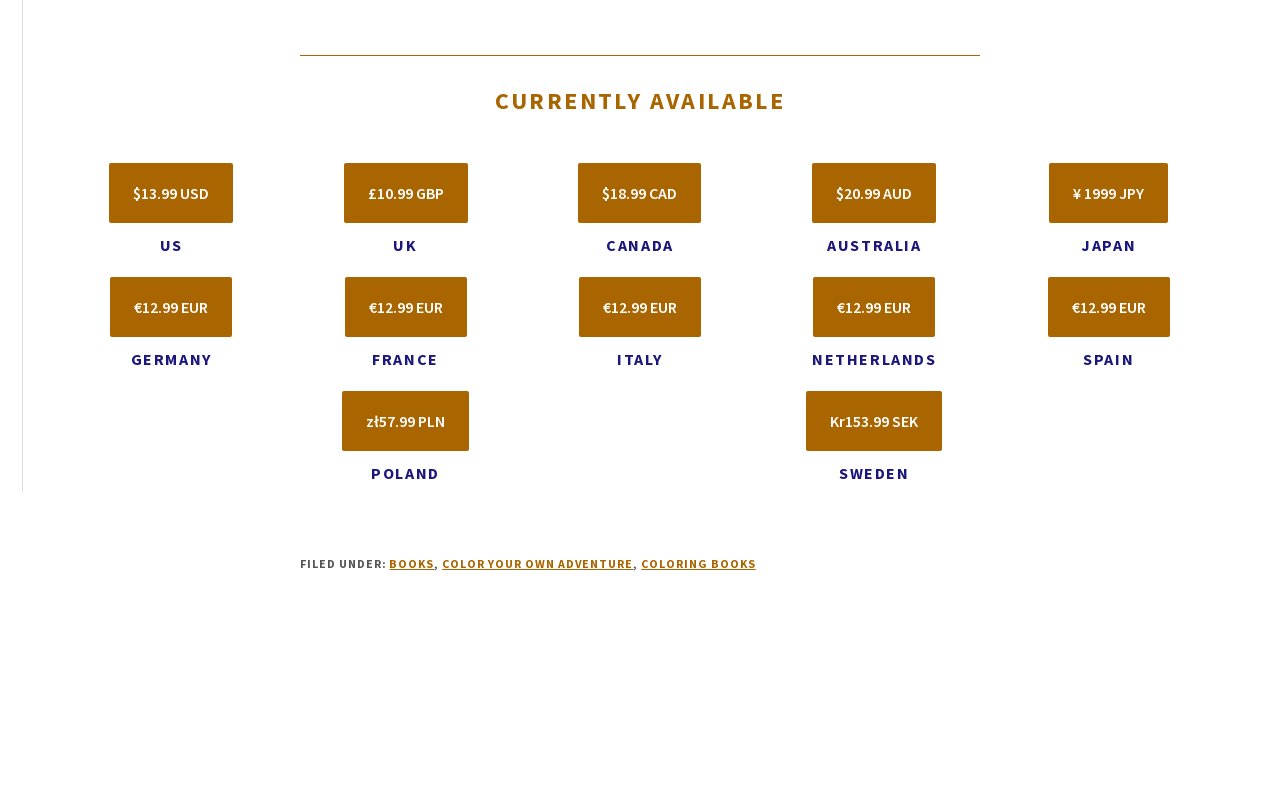Please specify the bounding box coordinates of the region to click in order to perform the following instruction: "View the UK price".

[0.268, 0.207, 0.365, 0.283]